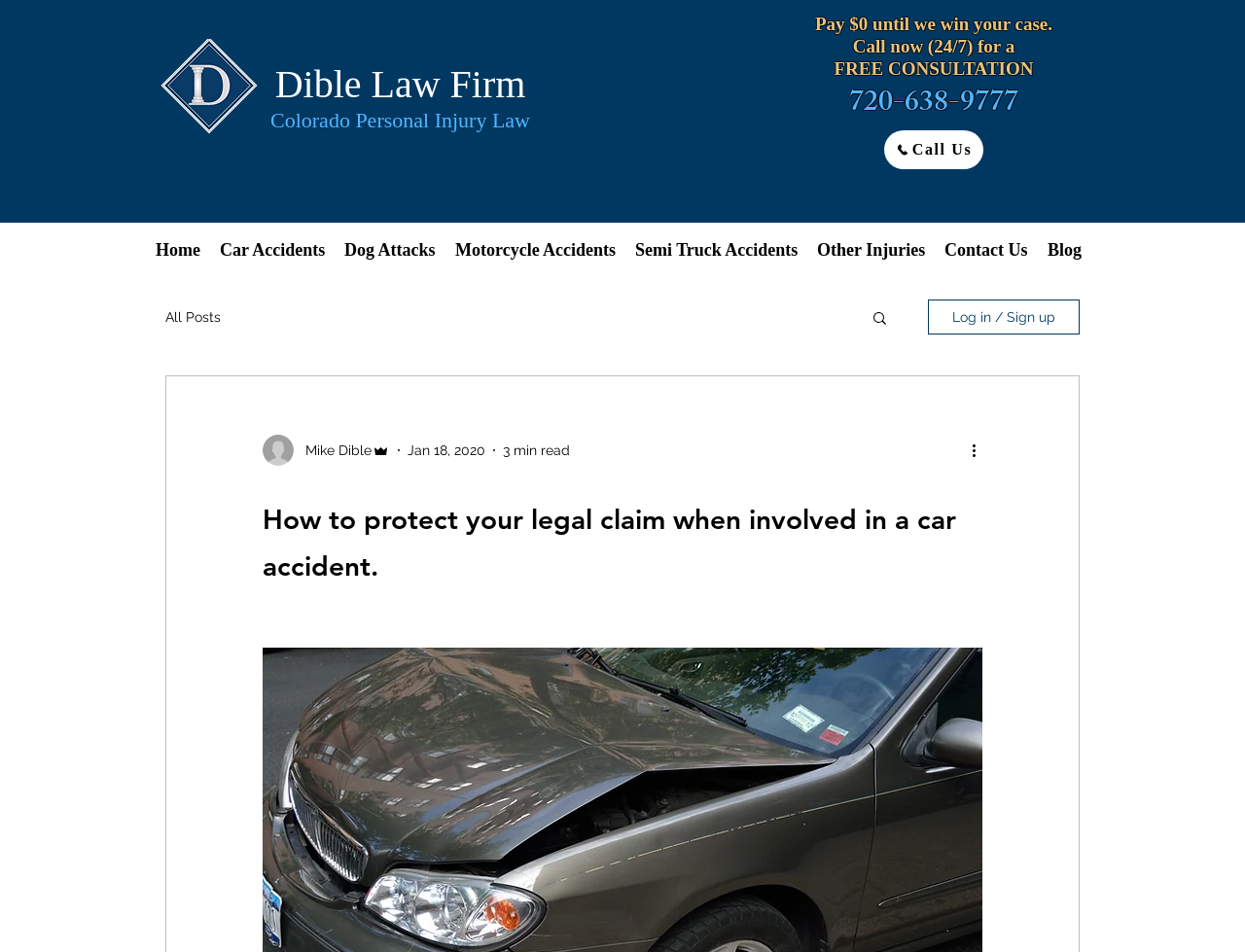Specify the bounding box coordinates of the area that needs to be clicked to achieve the following instruction: "View HTC U12 Plus Stock Wallpapers".

None